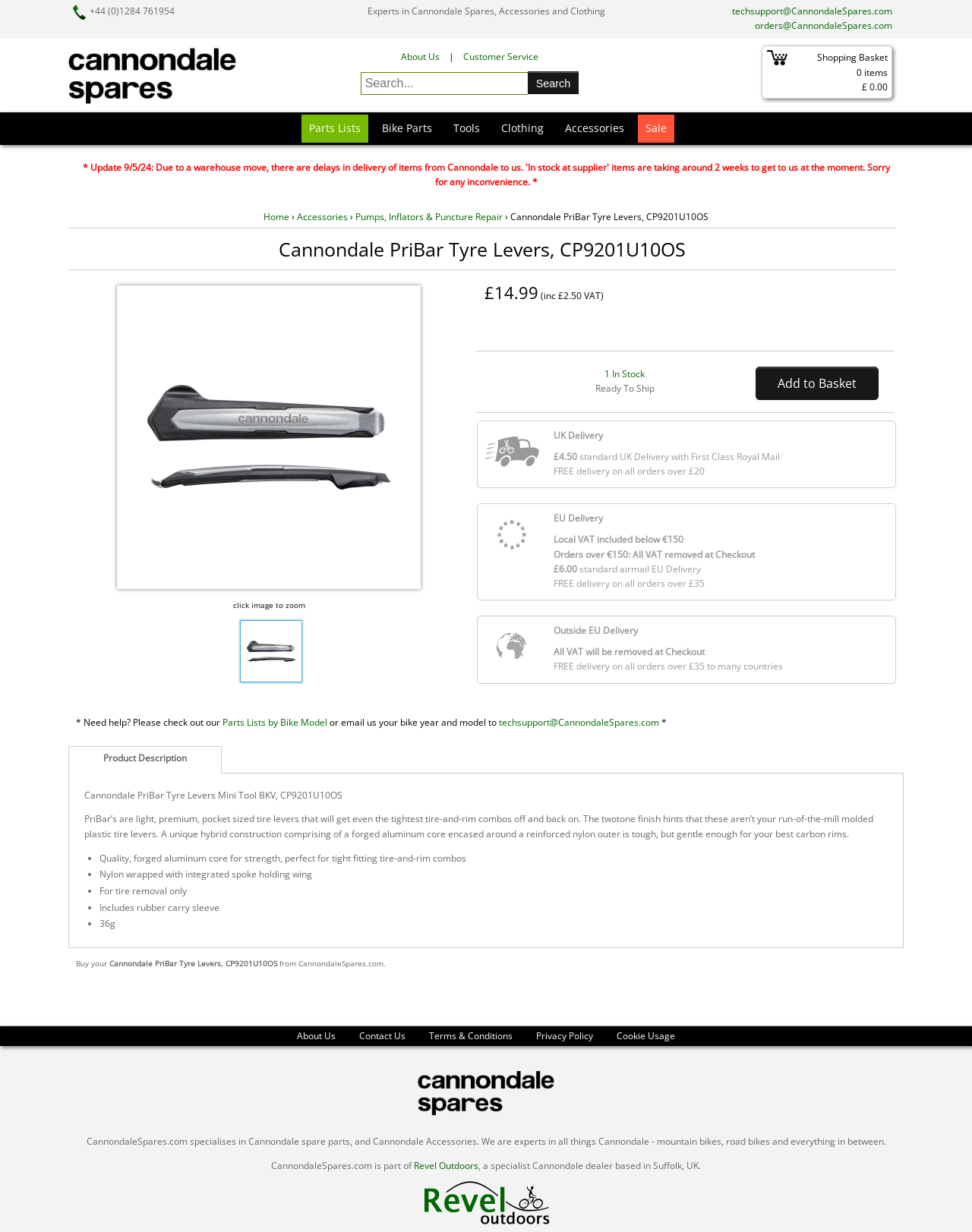Determine the bounding box coordinates for the area that should be clicked to carry out the following instruction: "View product details".

[0.07, 0.185, 0.922, 0.219]